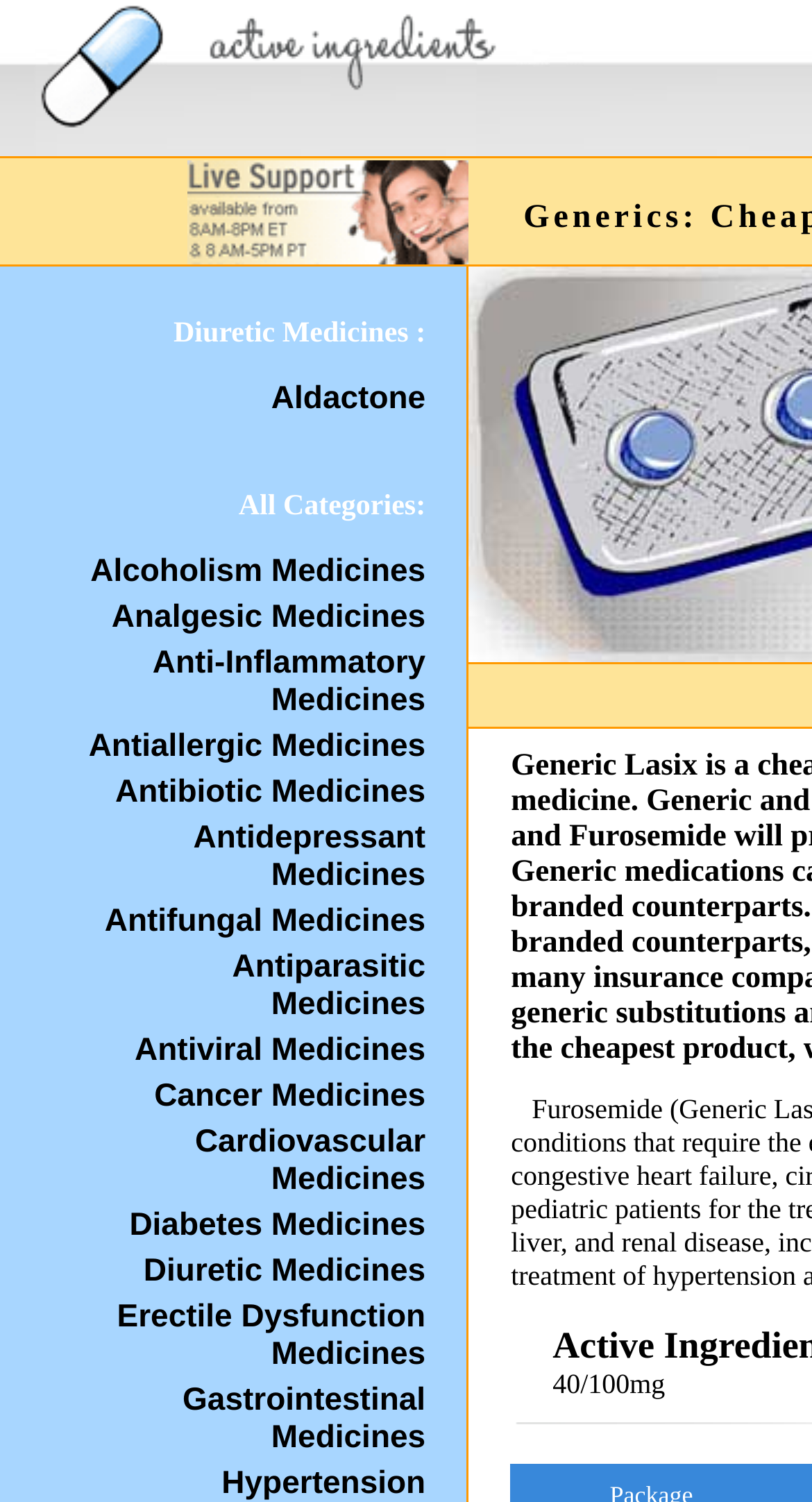Analyze the image and answer the question with as much detail as possible: 
Is Aldactone a type of diuretic medicine?

Aldactone is listed under the category 'Diuretic Medicines', indicating that it is a type of diuretic medicine.